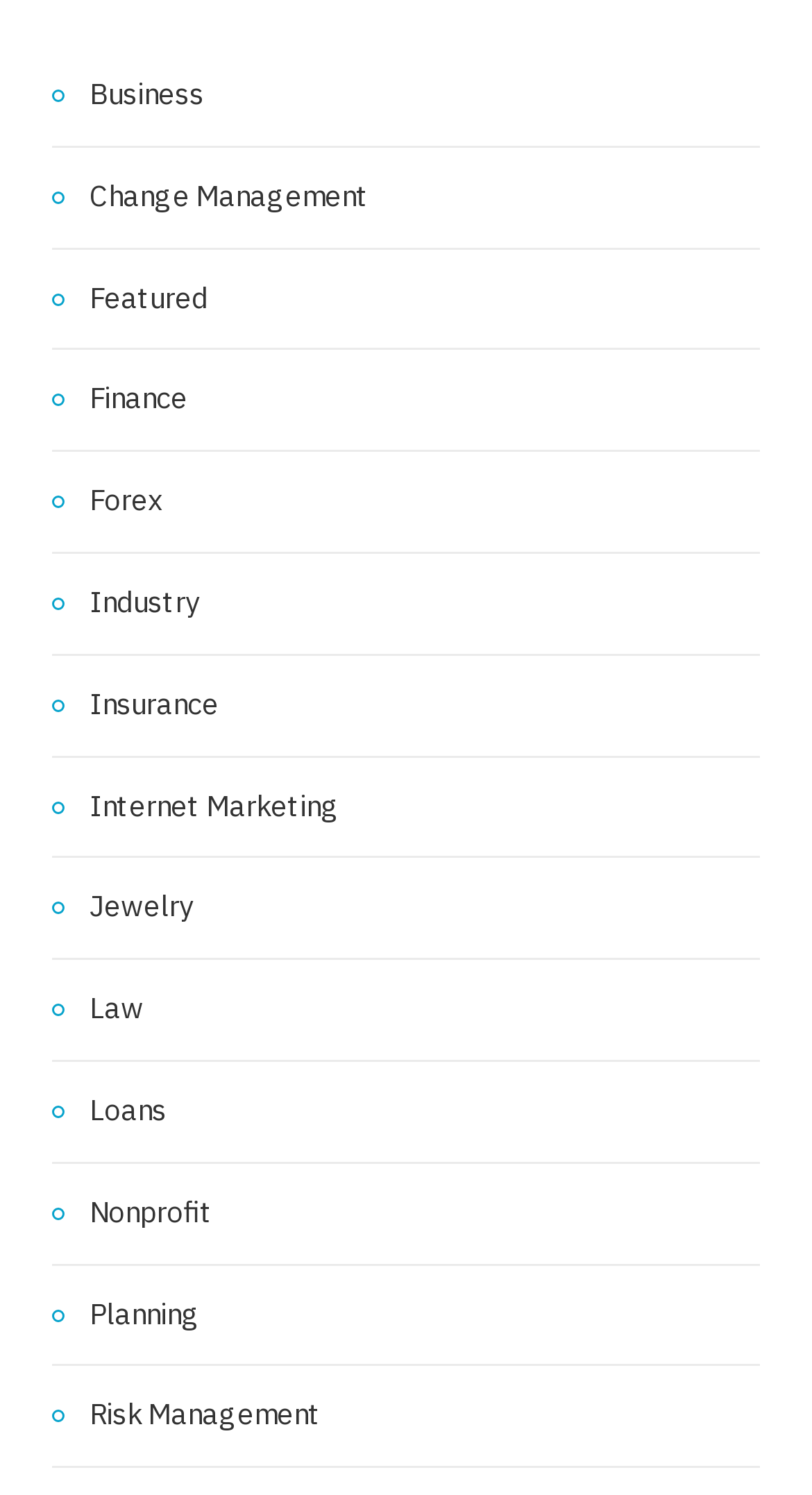Use a single word or phrase to respond to the question:
Is Jewelry a category?

Yes